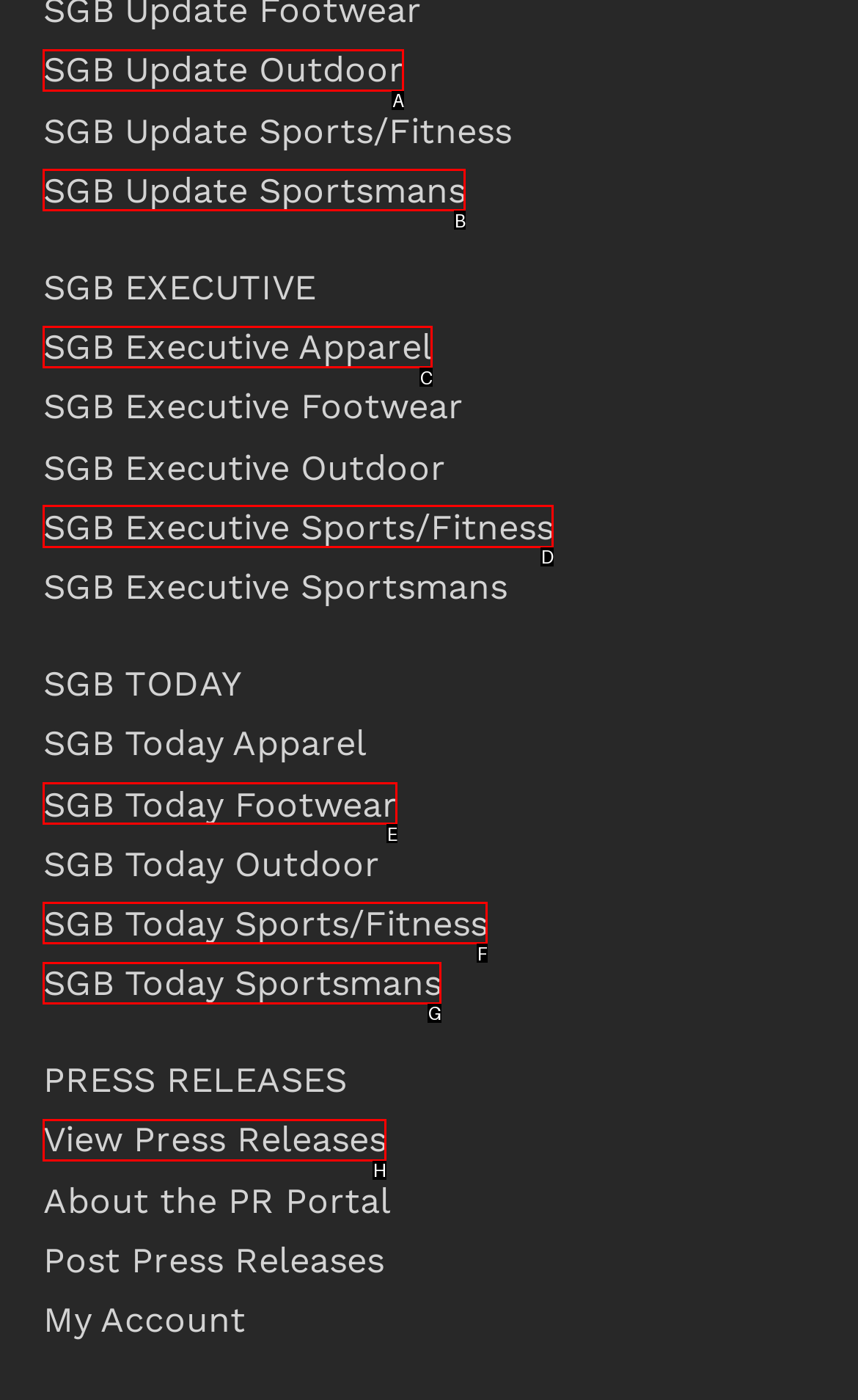Choose the HTML element that needs to be clicked for the given task: Read executive sports news Respond by giving the letter of the chosen option.

D